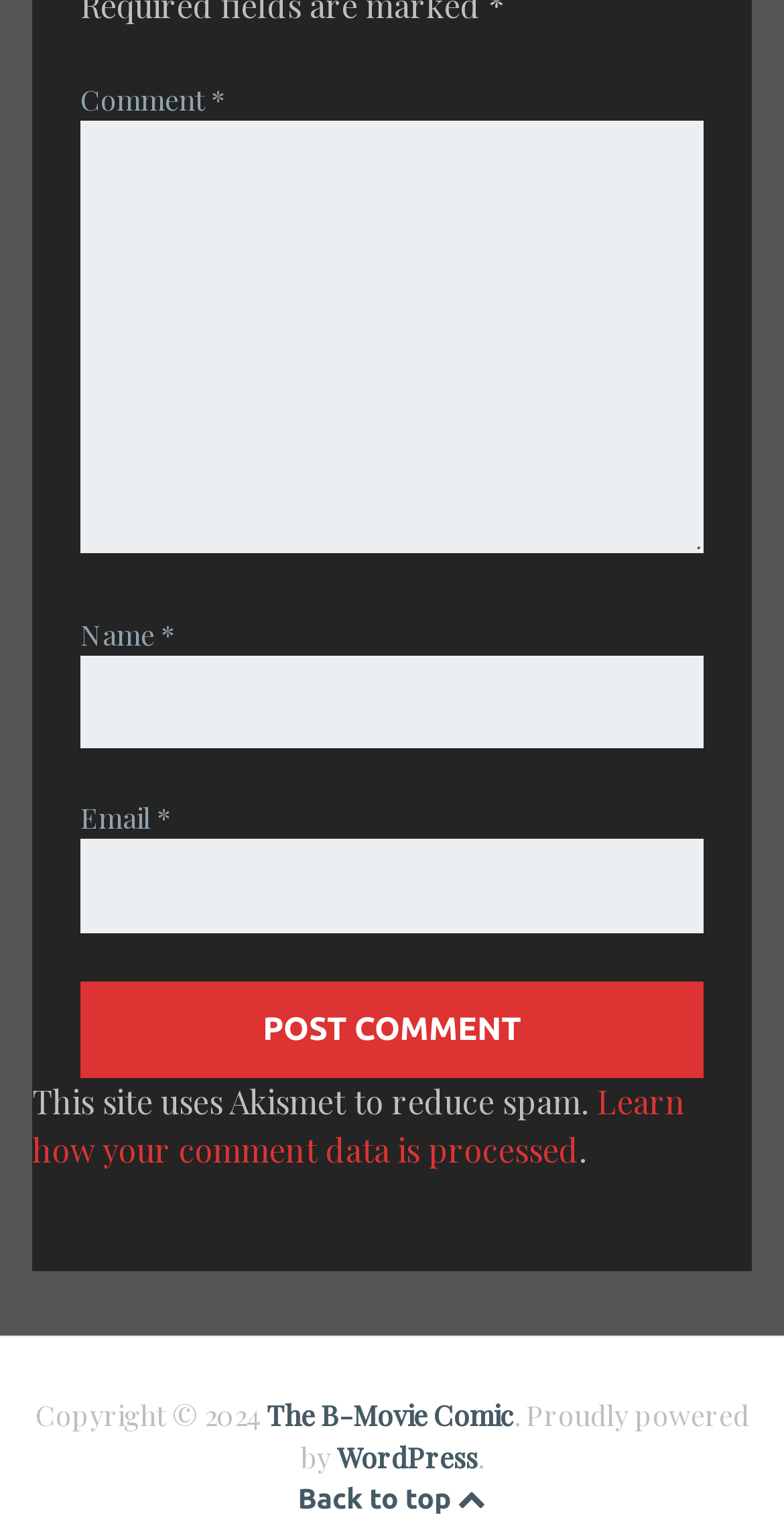Please reply to the following question with a single word or a short phrase:
What is the name of the website's comic?

The B-Movie Comic